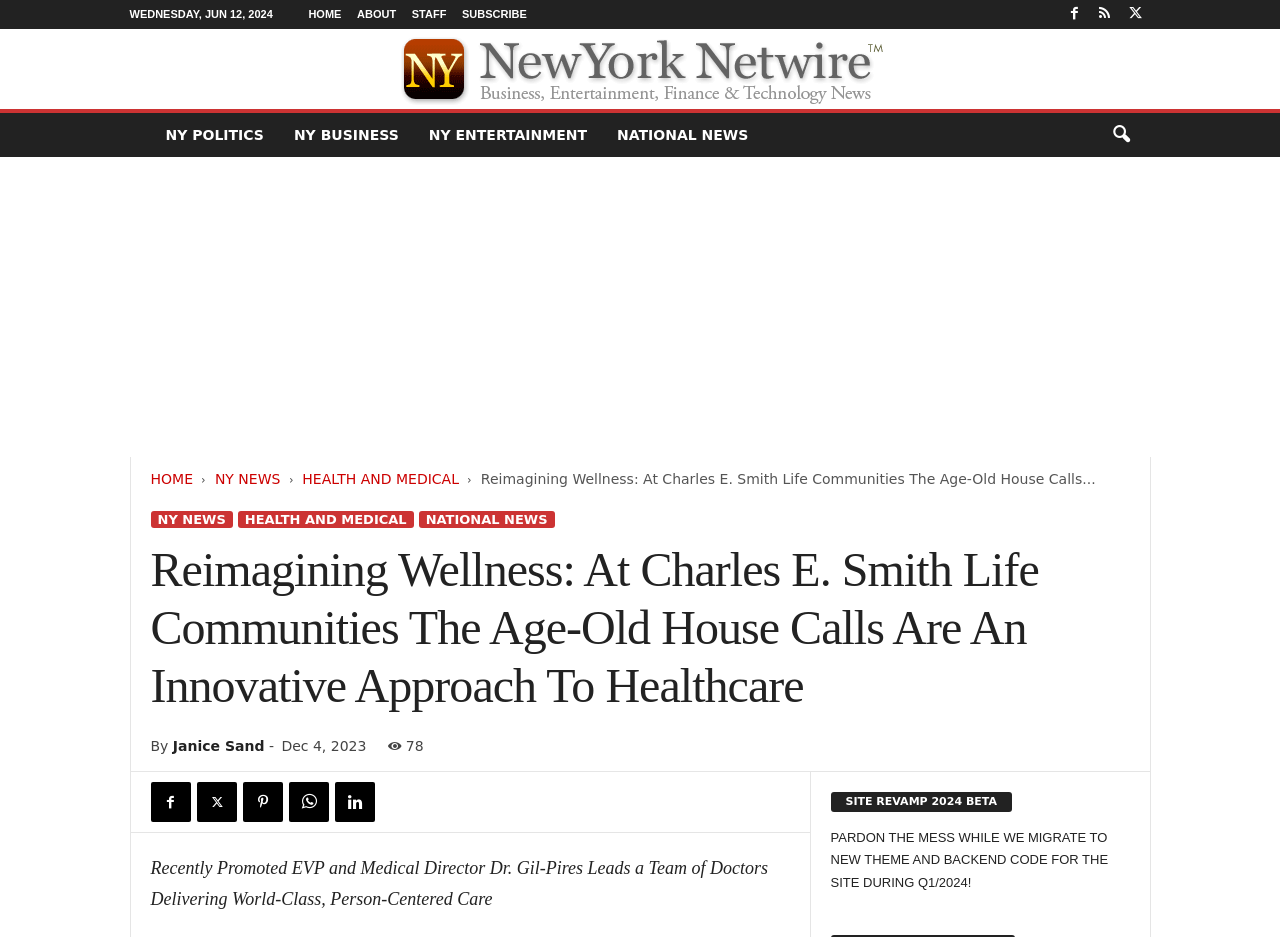Kindly respond to the following question with a single word or a brief phrase: 
What is the name of the person who wrote the news article?

Janice Sand